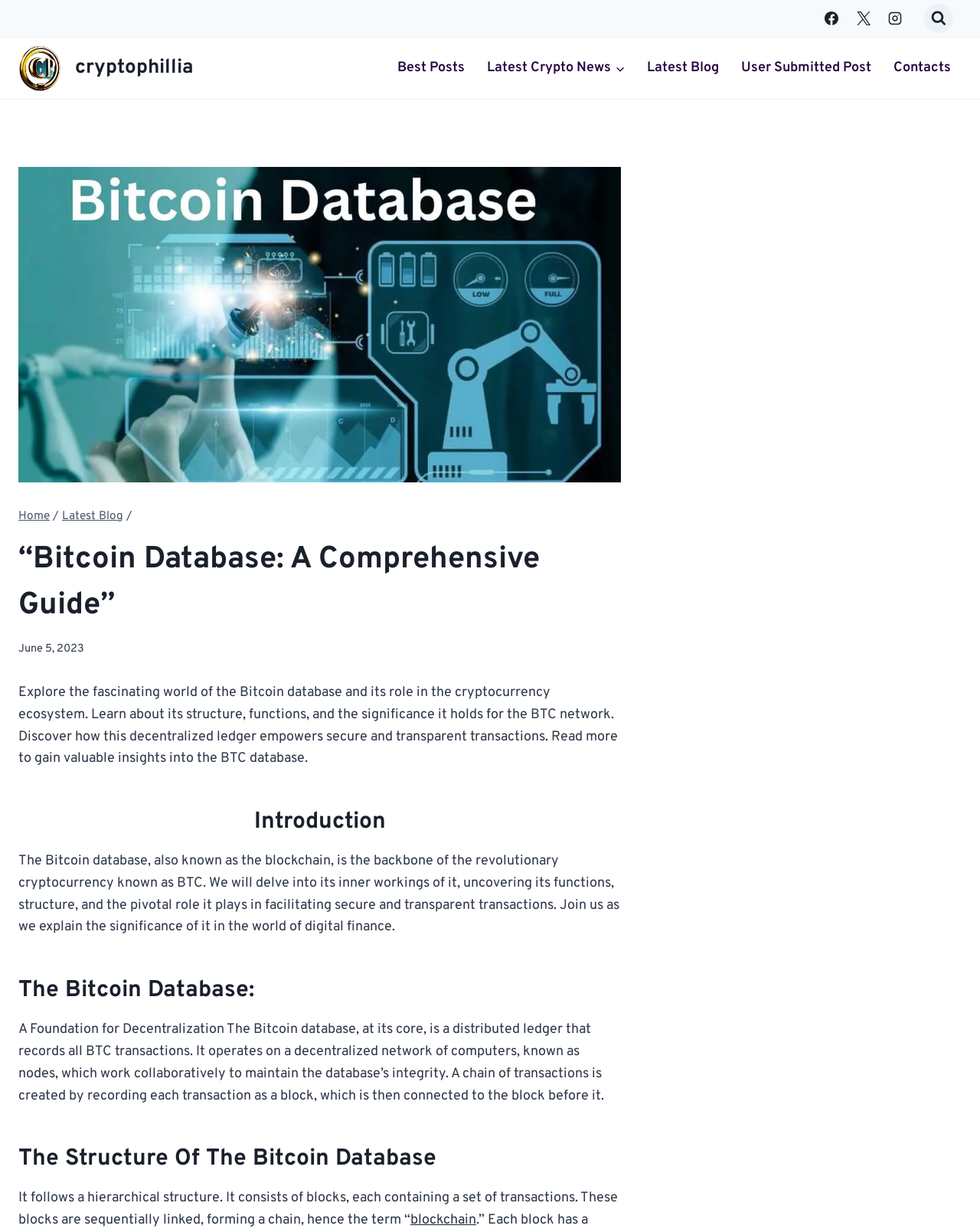Please identify and generate the text content of the webpage's main heading.

“Bitcoin Database: A Comprehensive Guide”